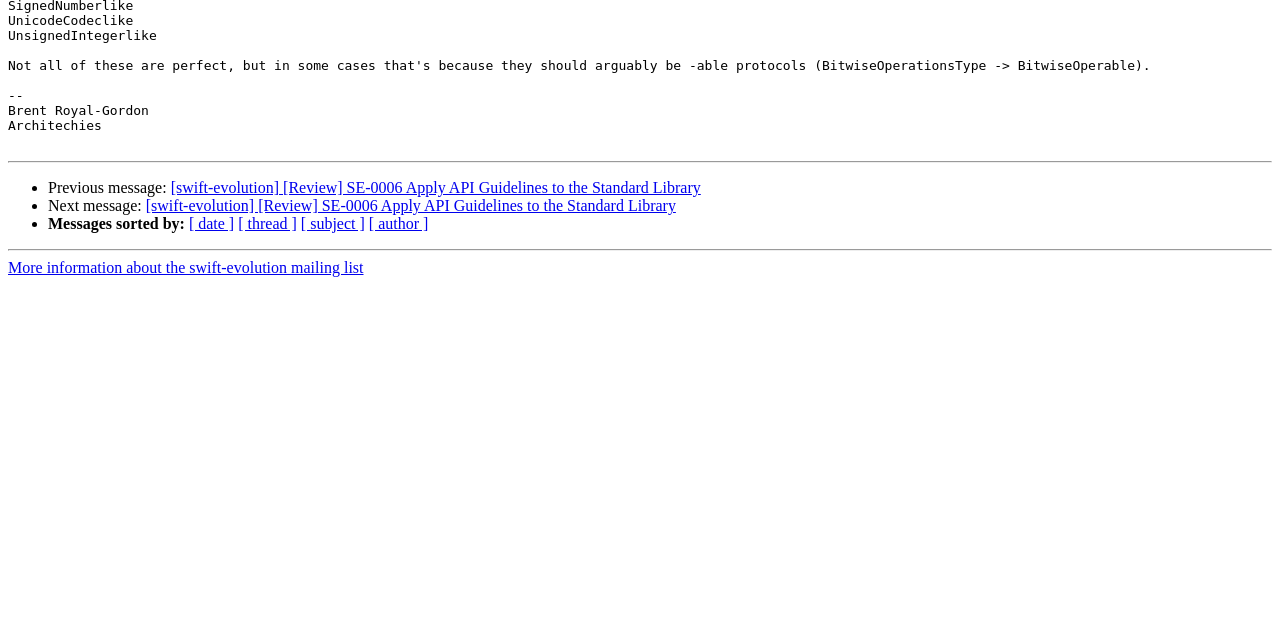Provide the bounding box coordinates of the HTML element described by the text: "[ date ]". The coordinates should be in the format [left, top, right, bottom] with values between 0 and 1.

[0.148, 0.337, 0.183, 0.363]